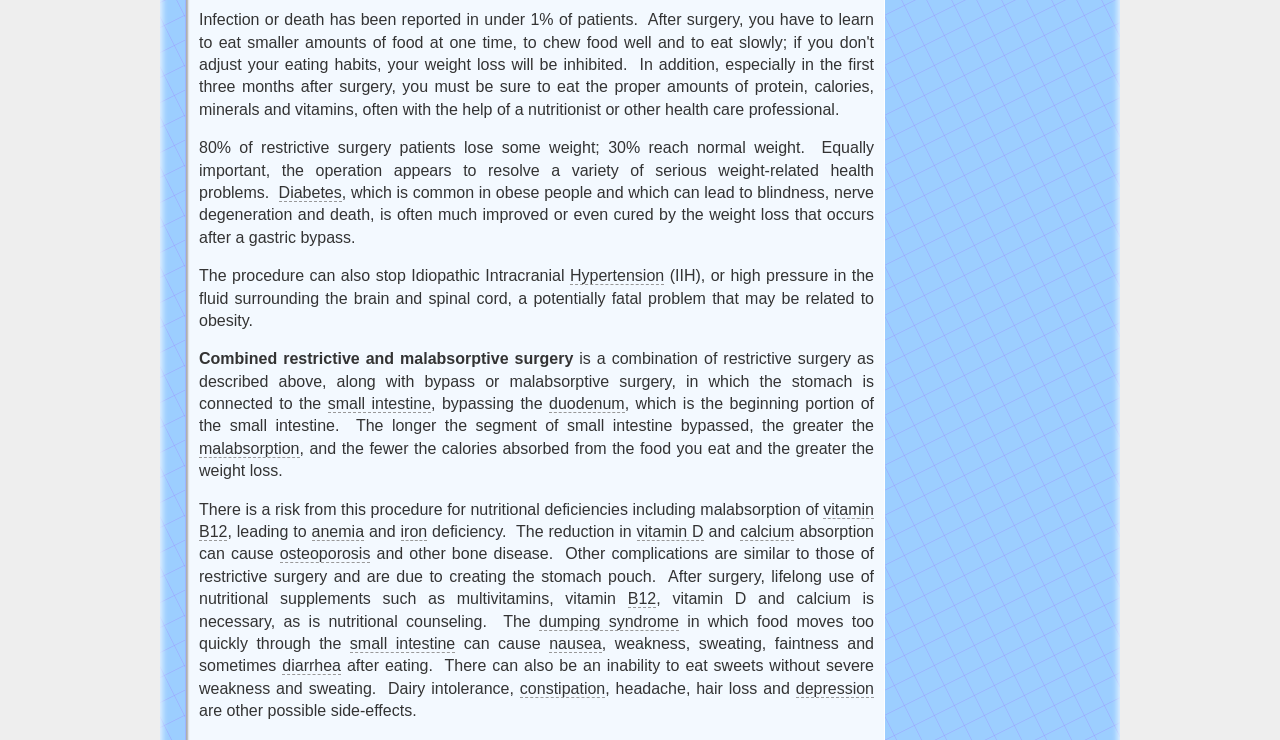Please specify the bounding box coordinates in the format (top-left x, top-left y, bottom-right x, bottom-right y), with all values as floating point numbers between 0 and 1. Identify the bounding box of the UI element described by: duodenum

[0.429, 0.534, 0.488, 0.558]